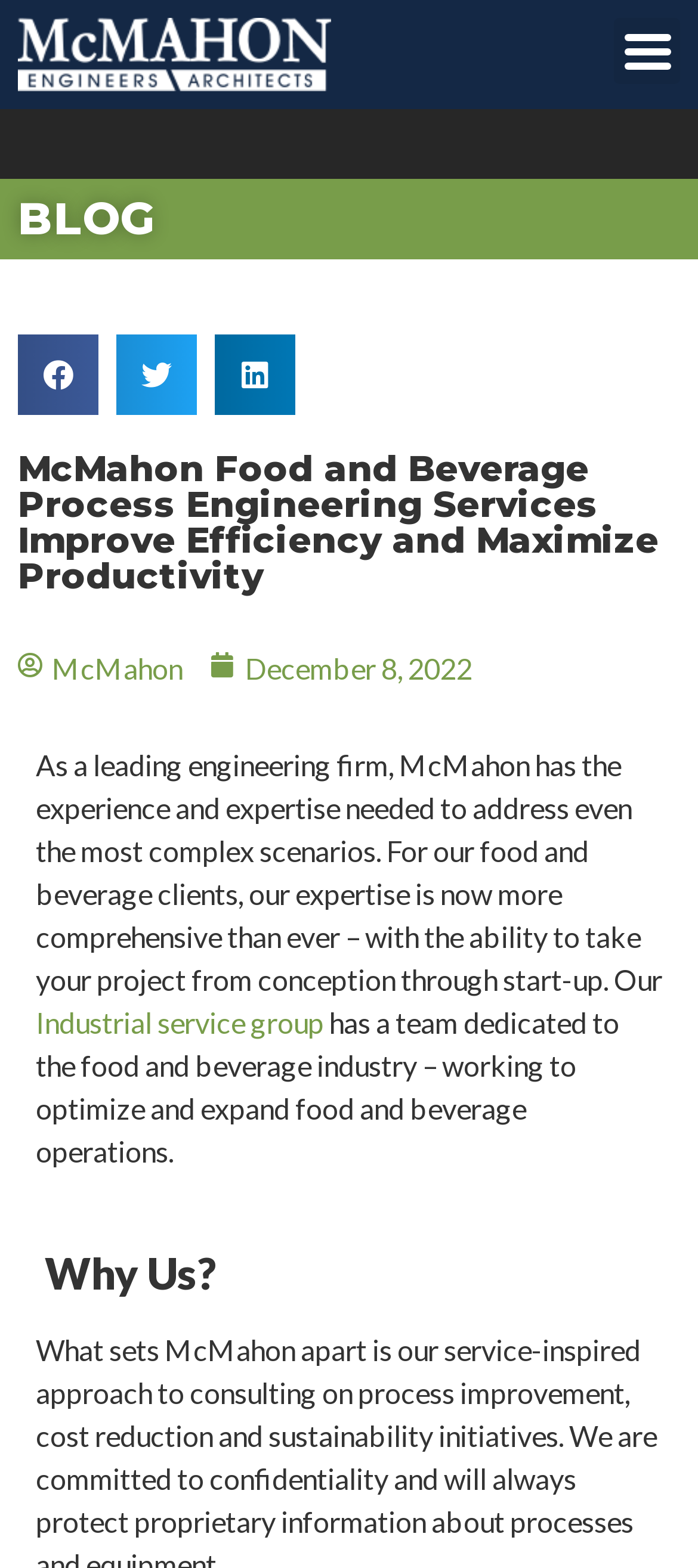Identify the bounding box for the element characterized by the following description: "December 8, 2022".

[0.303, 0.413, 0.677, 0.44]